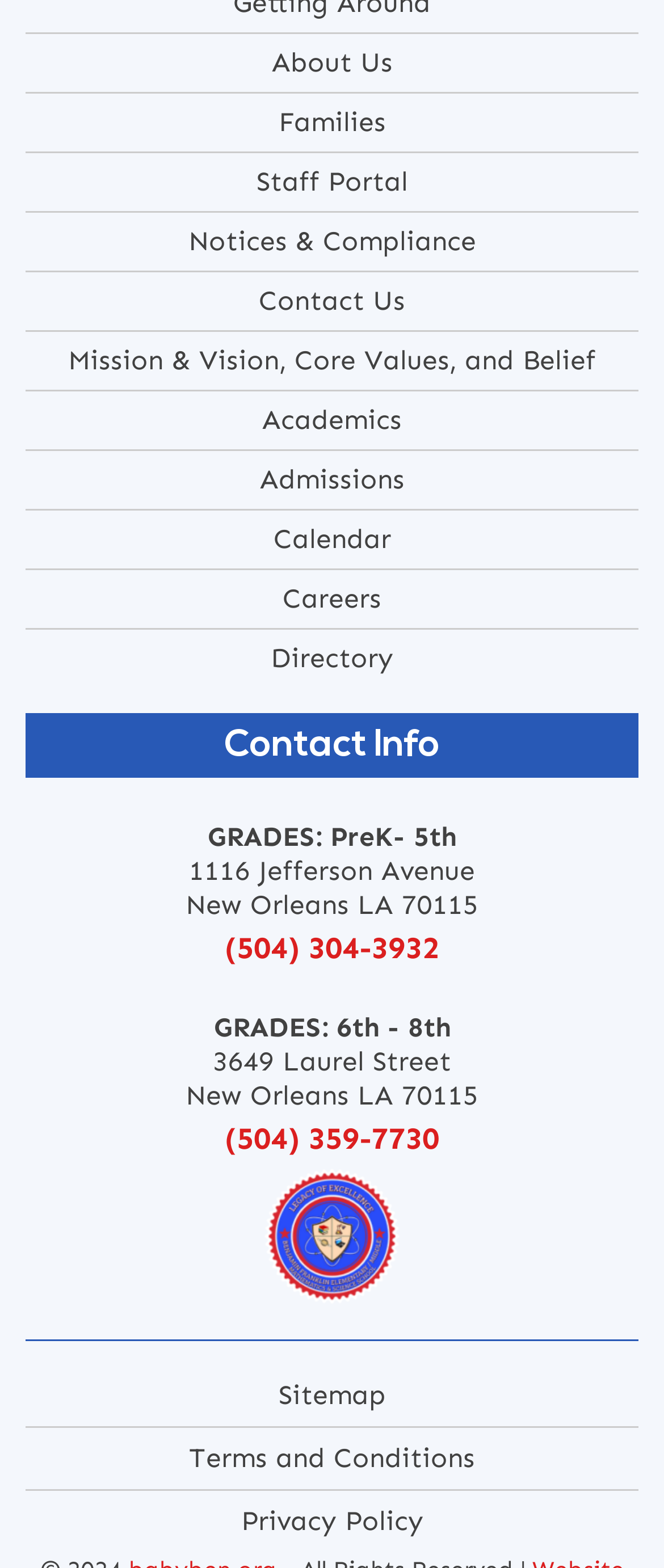How many locations does the school have?
Refer to the screenshot and respond with a concise word or phrase.

2